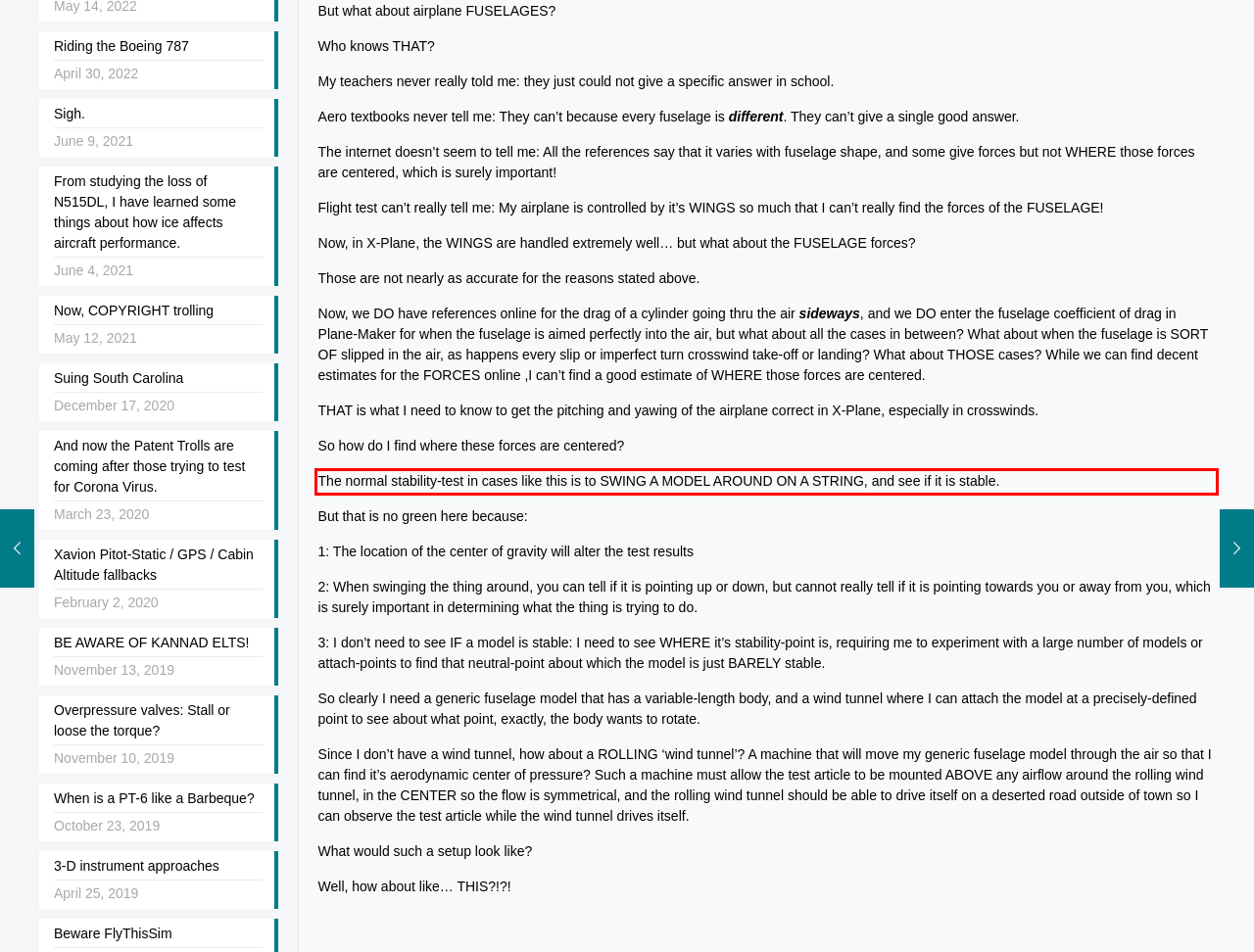There is a screenshot of a webpage with a red bounding box around a UI element. Please use OCR to extract the text within the red bounding box.

The normal stability-test in cases like this is to SWING A MODEL AROUND ON A STRING, and see if it is stable.